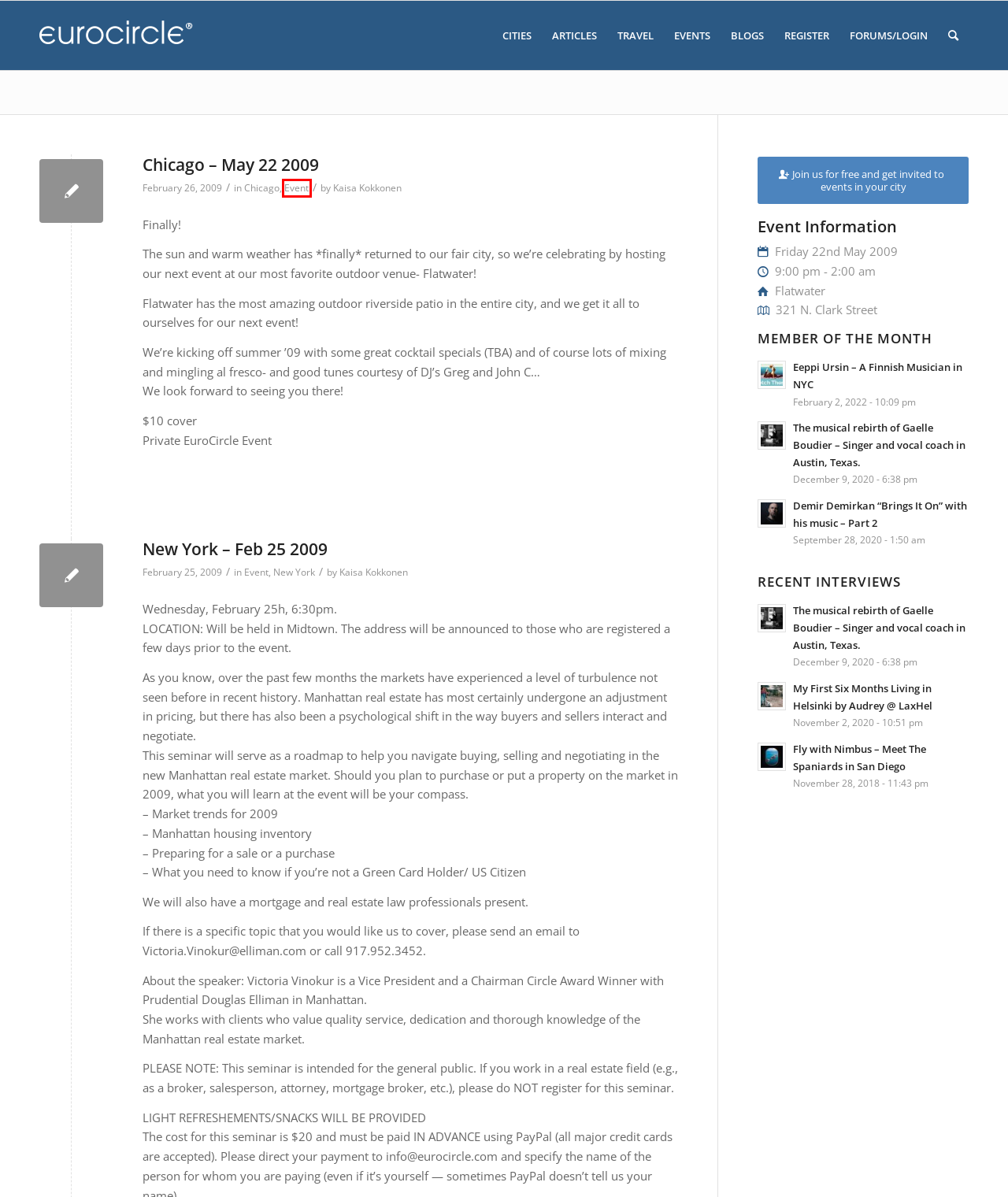Look at the screenshot of a webpage where a red bounding box surrounds a UI element. Your task is to select the best-matching webpage description for the new webpage after you click the element within the bounding box. The available options are:
A. Kaisa Kokkonen – EuroCircle
B. Eeppi Ursin – A Finnish Musician in NYC – EuroCircle
C. Articles – EuroCircle
D. Event – EuroCircle
E. EuroCircle – Moving in the right circles
F. Travel – EuroCircle
G. New York – Feb 25 2009 – EuroCircle
H. Events – EuroCircle

D